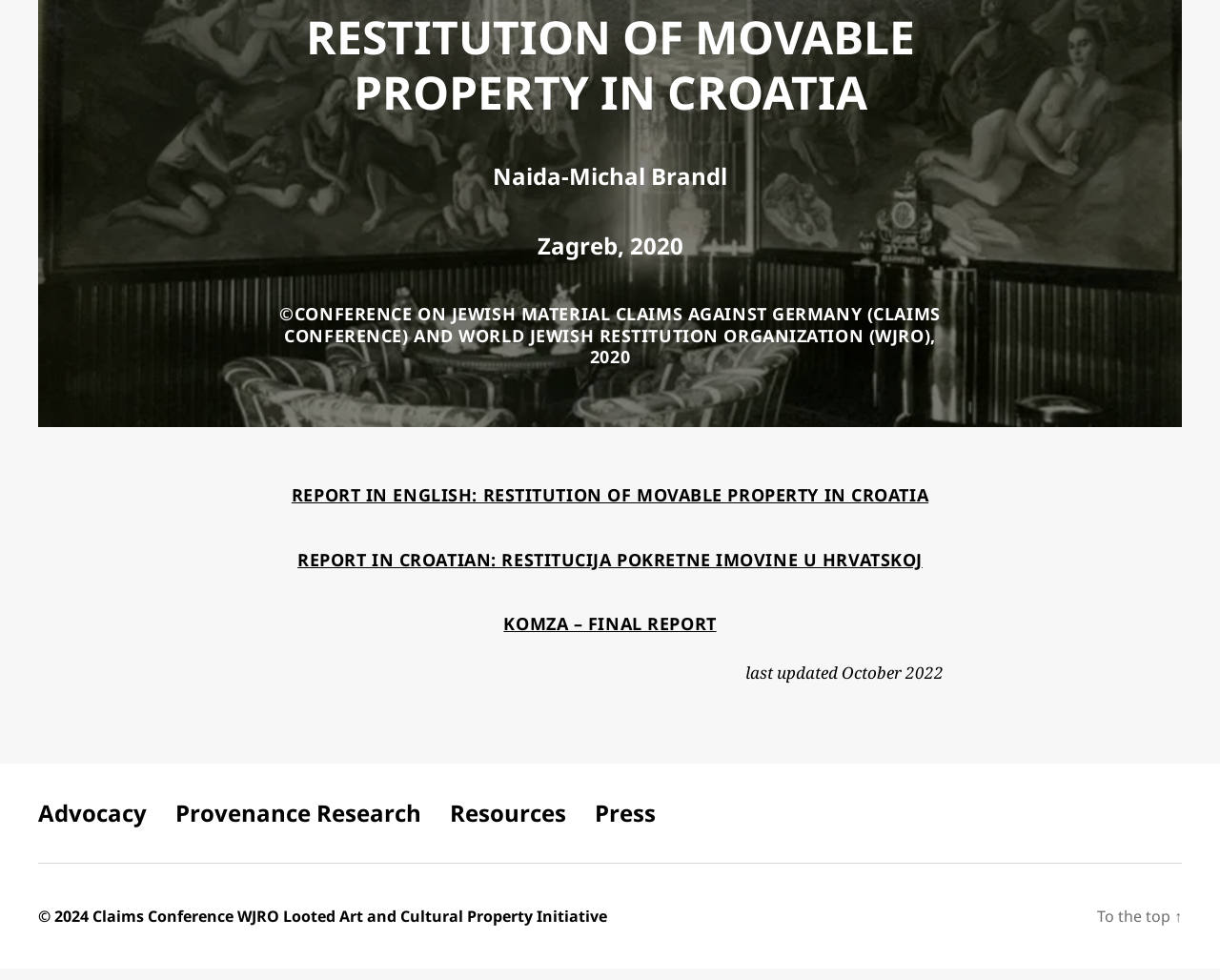Provide the bounding box coordinates for the specified HTML element described in this description: "Accept all cookies". The coordinates should be four float numbers ranging from 0 to 1, in the format [left, top, right, bottom].

None